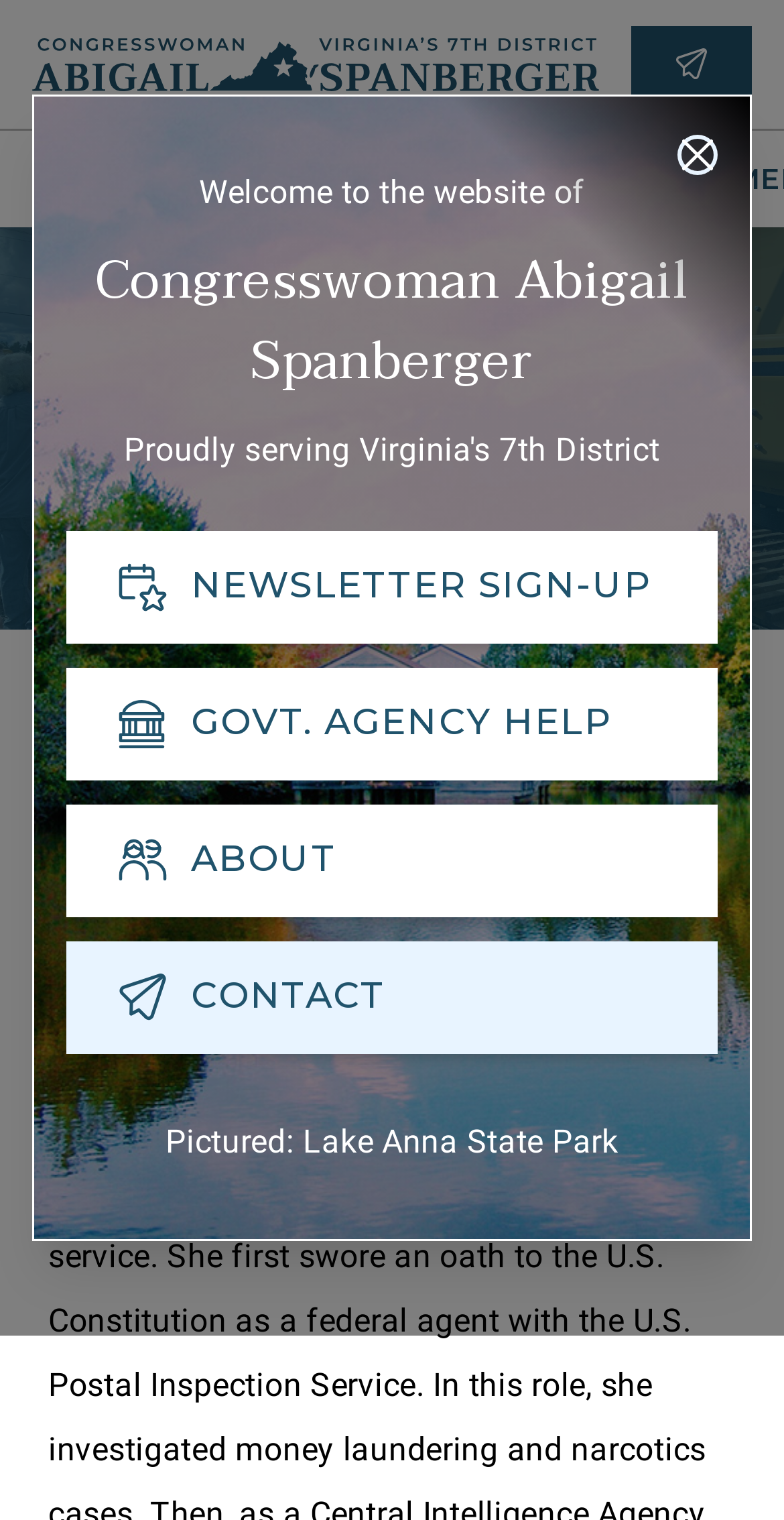What district does Abigail Spanberger represent?
Provide a fully detailed and comprehensive answer to the question.

The district number can be found in the StaticText '7th' which is located below the heading 'Congresswoman Abigail Spanberger', indicating that Abigail Spanberger represents the 7th district.